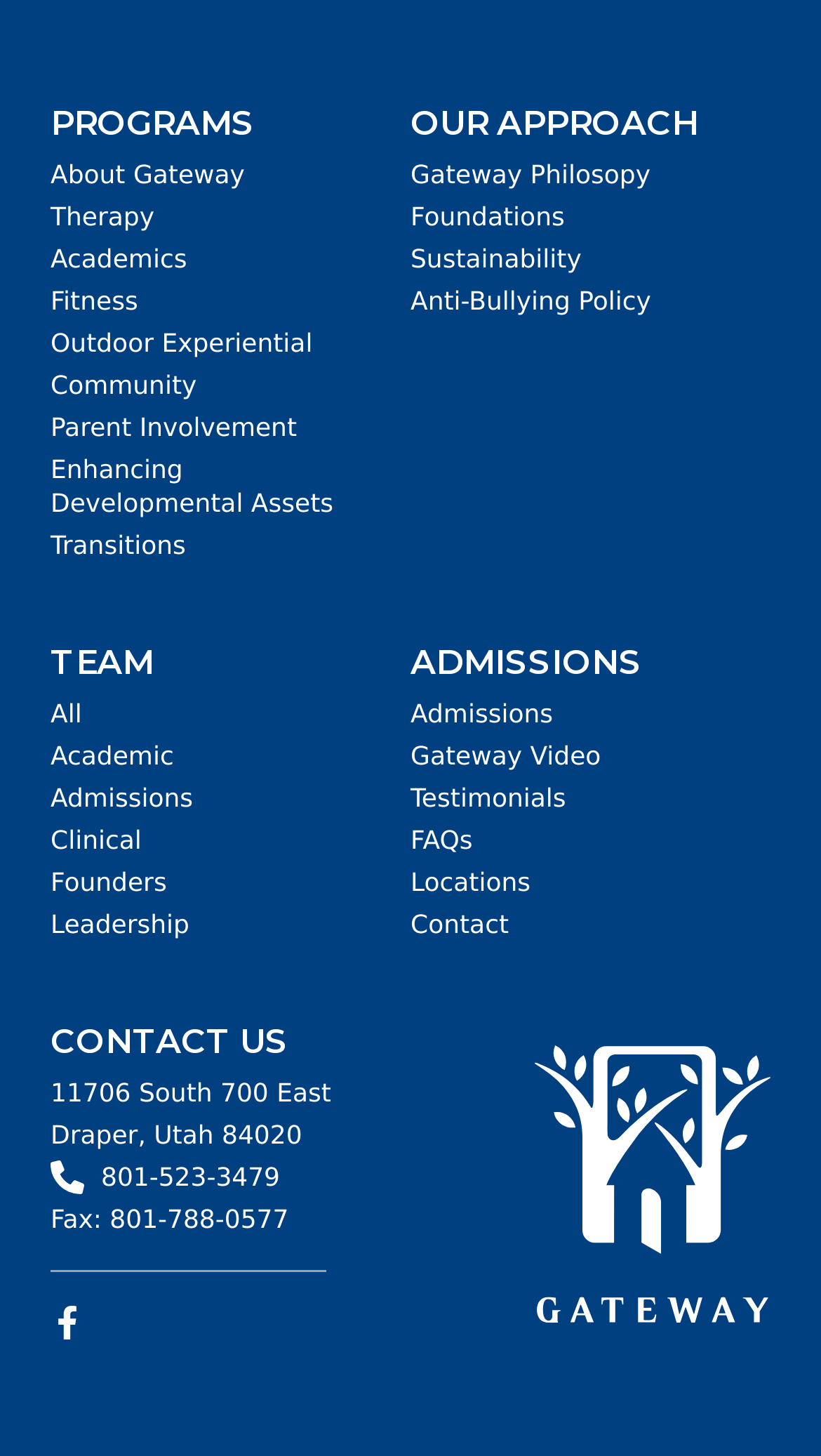Using the provided description: "Anti-Bullying Policy", find the bounding box coordinates of the corresponding UI element. The output should be four float numbers between 0 and 1, in the format [left, top, right, bottom].

[0.5, 0.196, 0.877, 0.219]